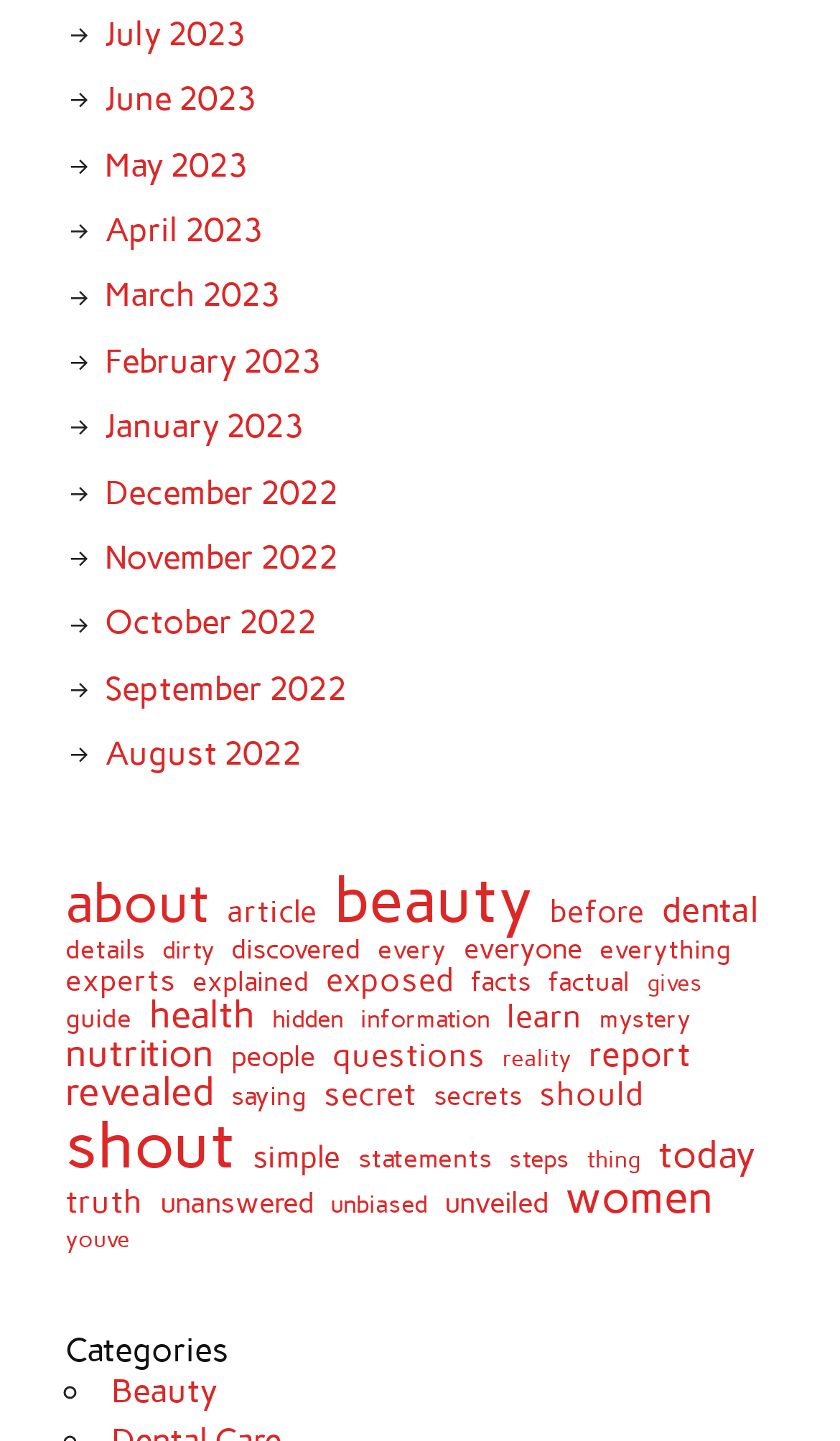How many categories are listed?
Please use the visual content to give a single word or phrase answer.

2